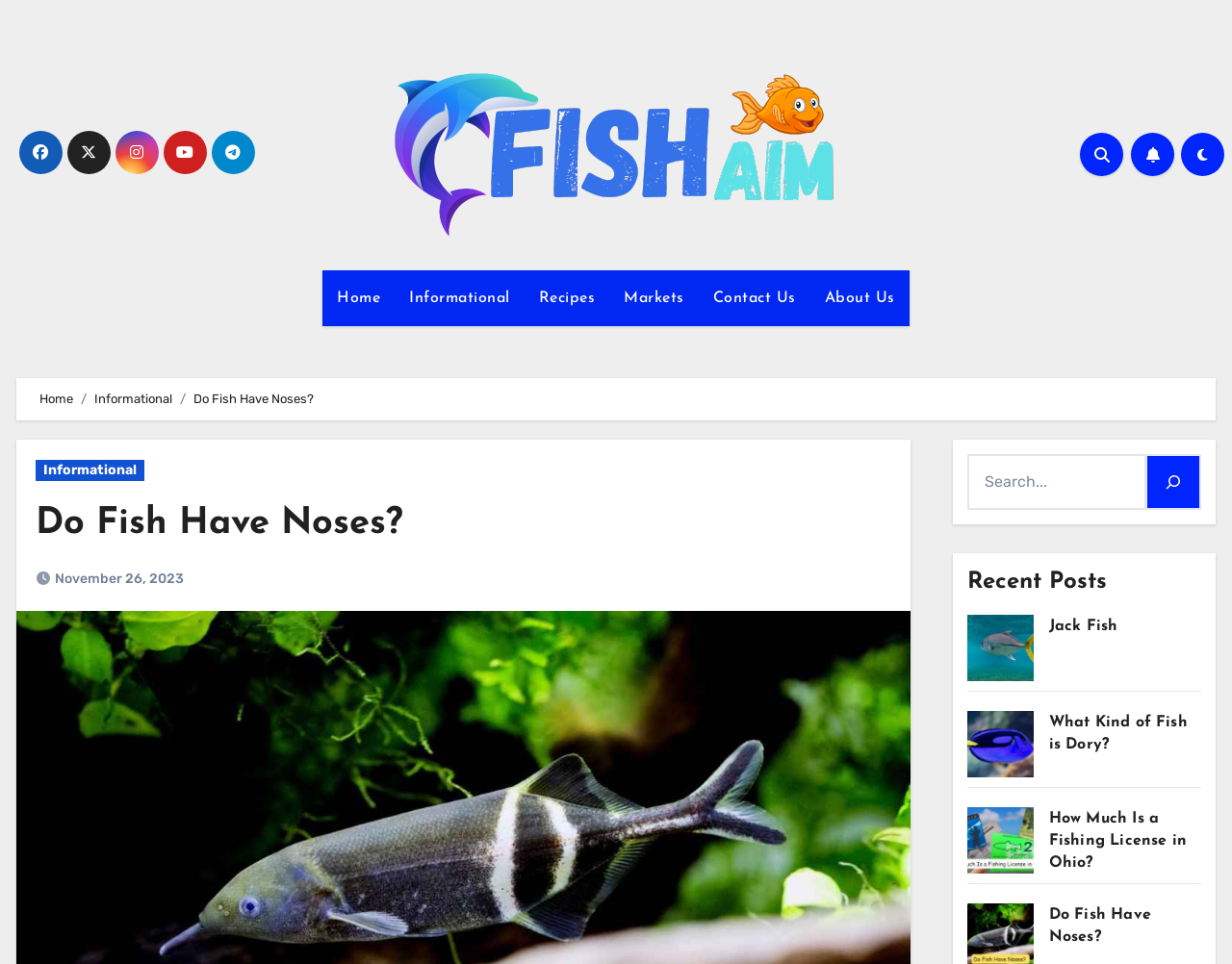Please determine the bounding box coordinates of the element to click in order to execute the following instruction: "Read the recent post 'Do Fish Have Noses?'". The coordinates should be four float numbers between 0 and 1, specified as [left, top, right, bottom].

[0.851, 0.941, 0.934, 0.98]